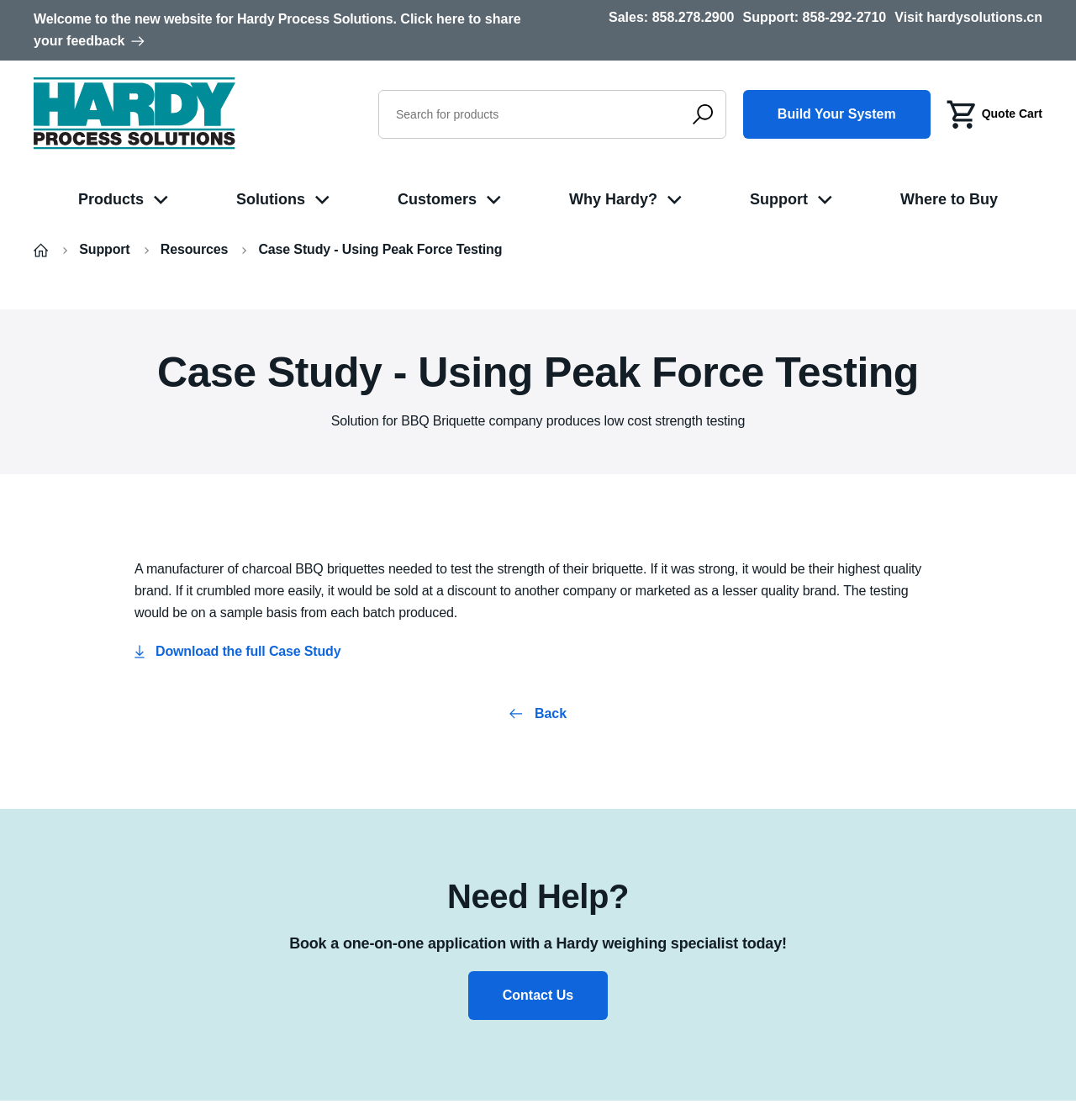Determine the bounding box coordinates of the clickable region to carry out the instruction: "Click on Products".

[0.073, 0.154, 0.134, 0.203]